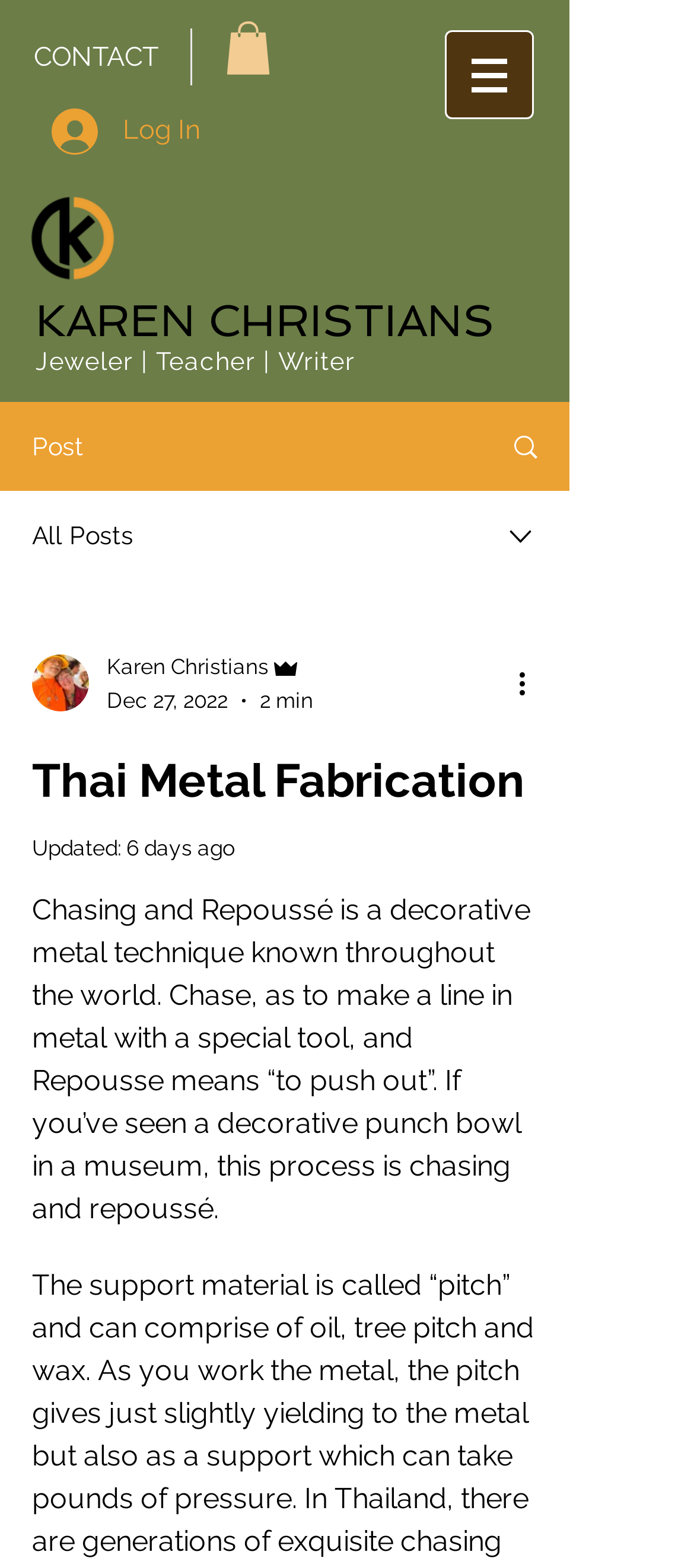Determine the bounding box coordinates for the UI element described. Format the coordinates as (top-left x, top-left y, bottom-right x, bottom-right y) and ensure all values are between 0 and 1. Element description: parent_node: Karen Christians

[0.046, 0.417, 0.128, 0.454]